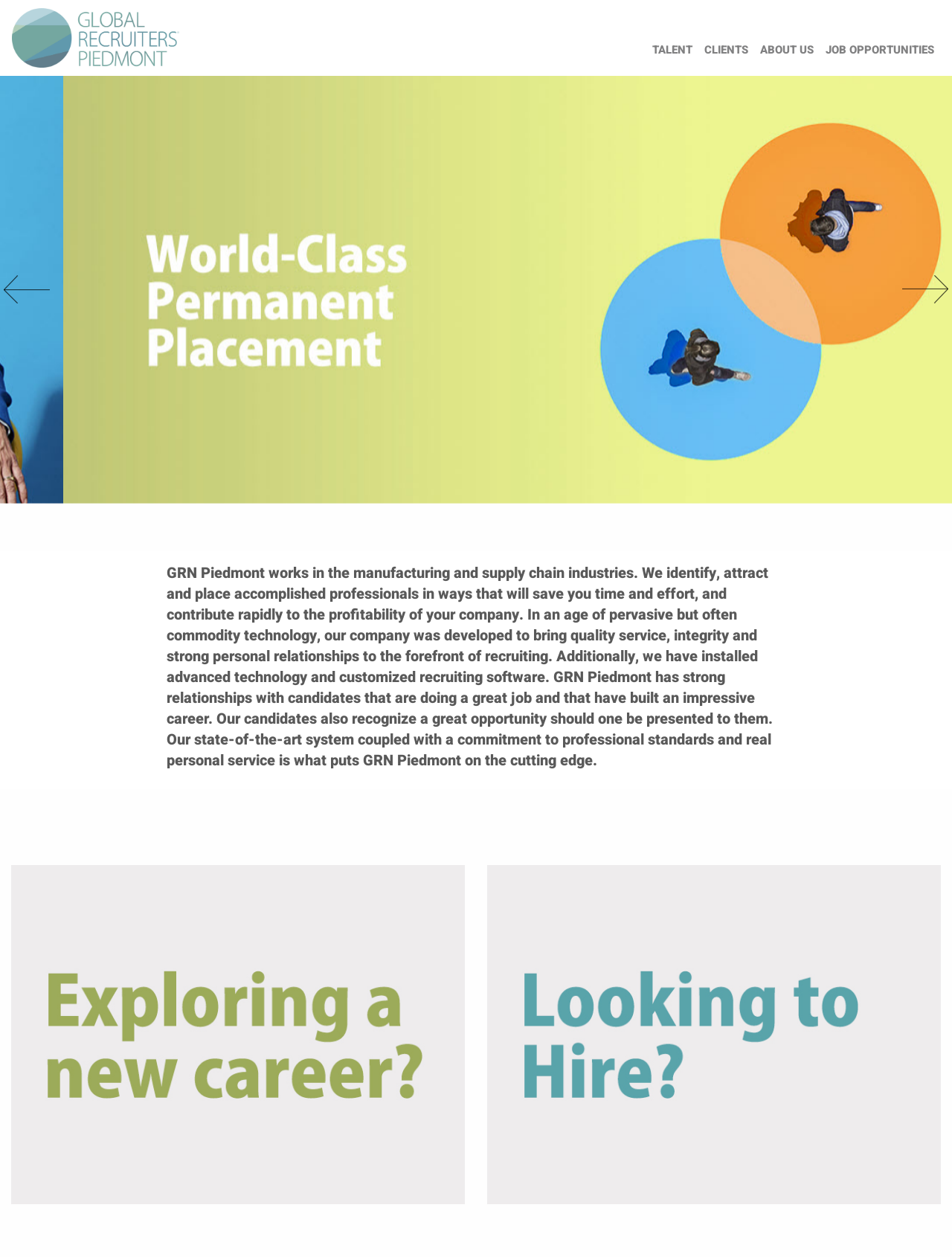Give a short answer using one word or phrase for the question:
How many menu items are in the second menubar?

4